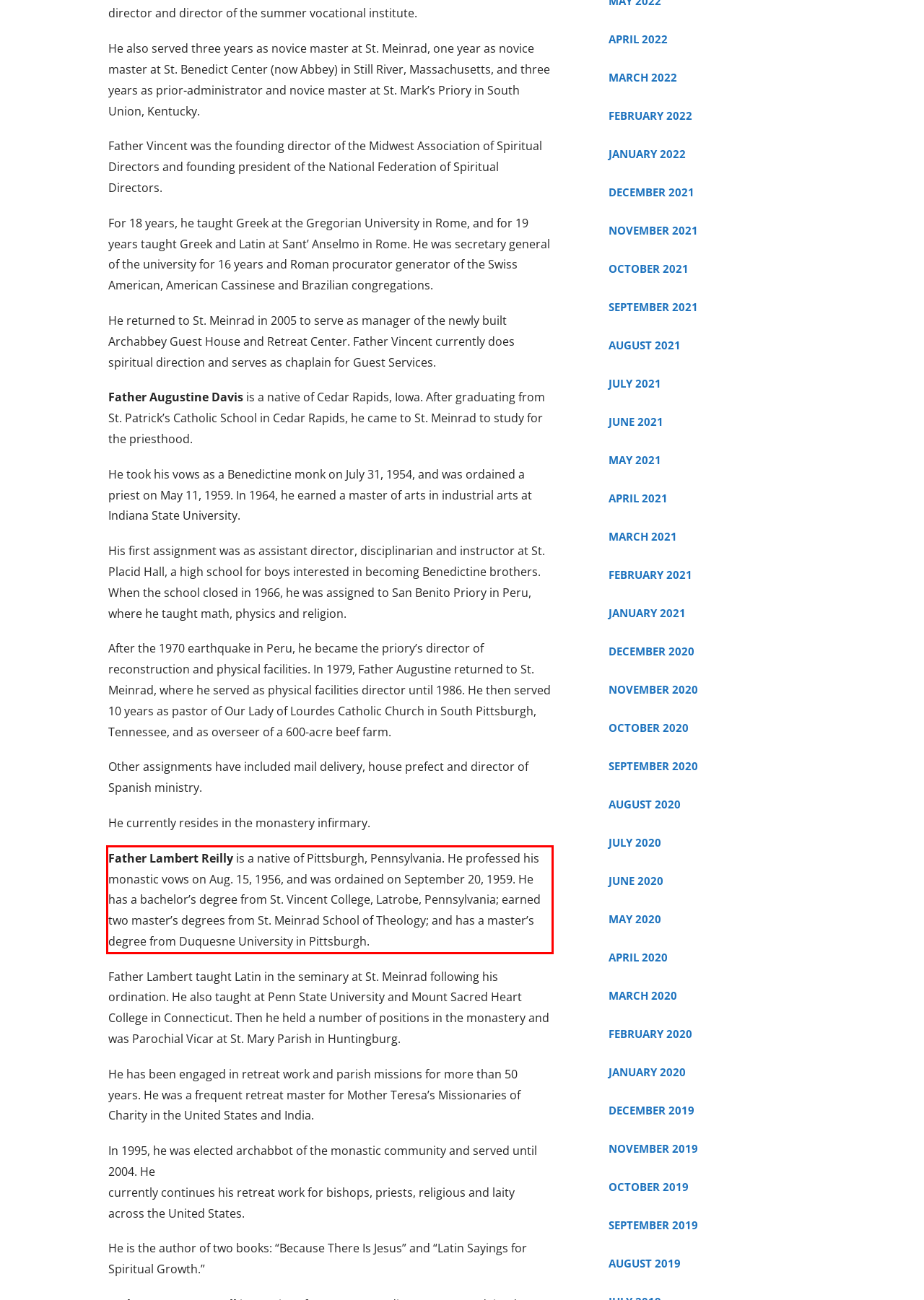You are provided with a webpage screenshot that includes a red rectangle bounding box. Extract the text content from within the bounding box using OCR.

Father Lambert Reilly is a native of Pittsburgh, Pennsylvania. He professed his monastic vows on Aug. 15, 1956, and was ordained on September 20, 1959. He has a bachelor’s degree from St. Vincent College, Latrobe, Pennsylvania; earned two master’s degrees from St. Meinrad School of Theology; and has a master’s degree from Duquesne University in Pittsburgh.